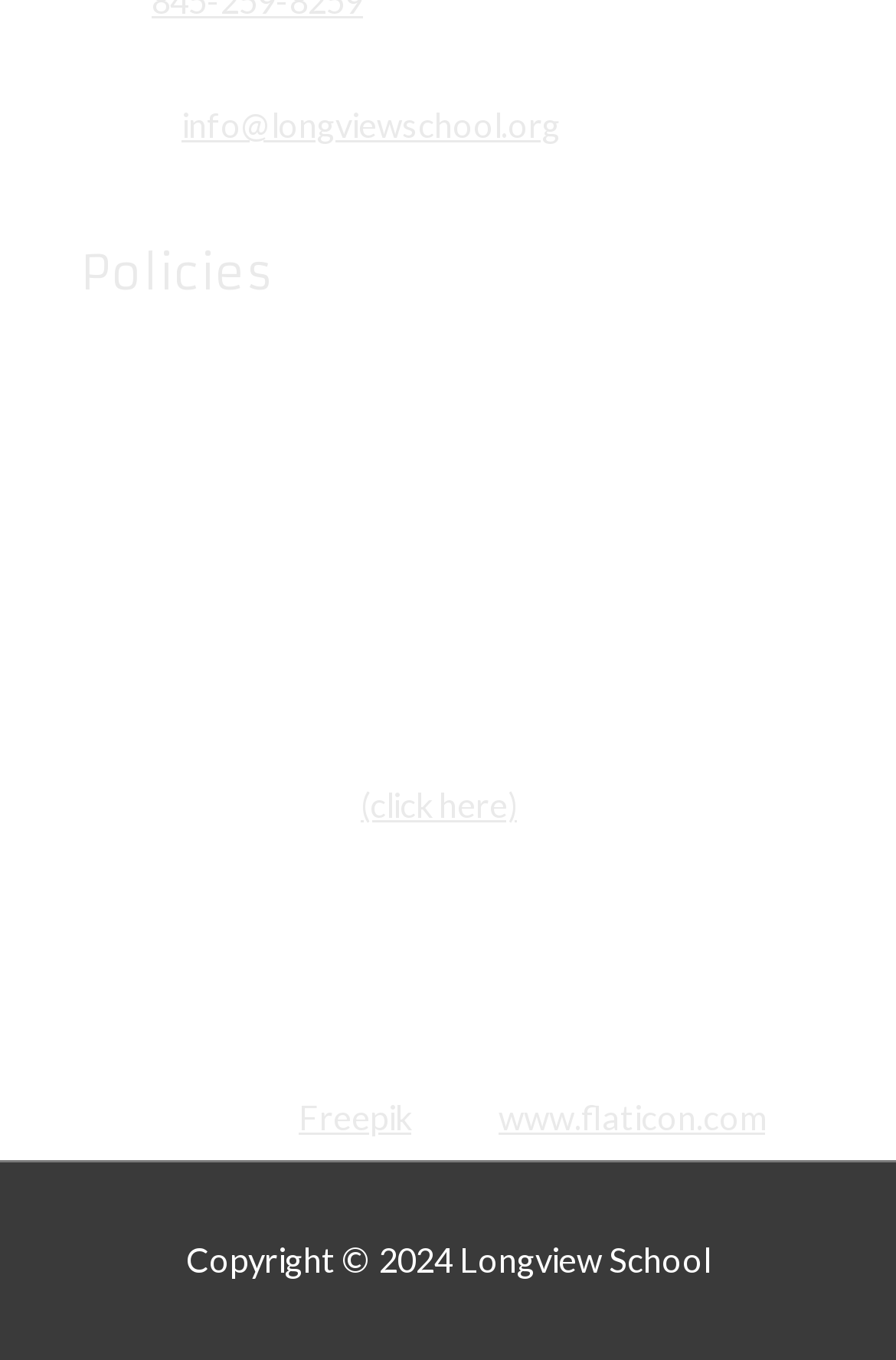Given the content of the image, can you provide a detailed answer to the question?
What is the fax number of Longview School?

The fax number can be found in the top section of the webpage, where the contact information is provided. The StaticText element with the OCR text 'Fax: 845-350-4076' contains the fax number.